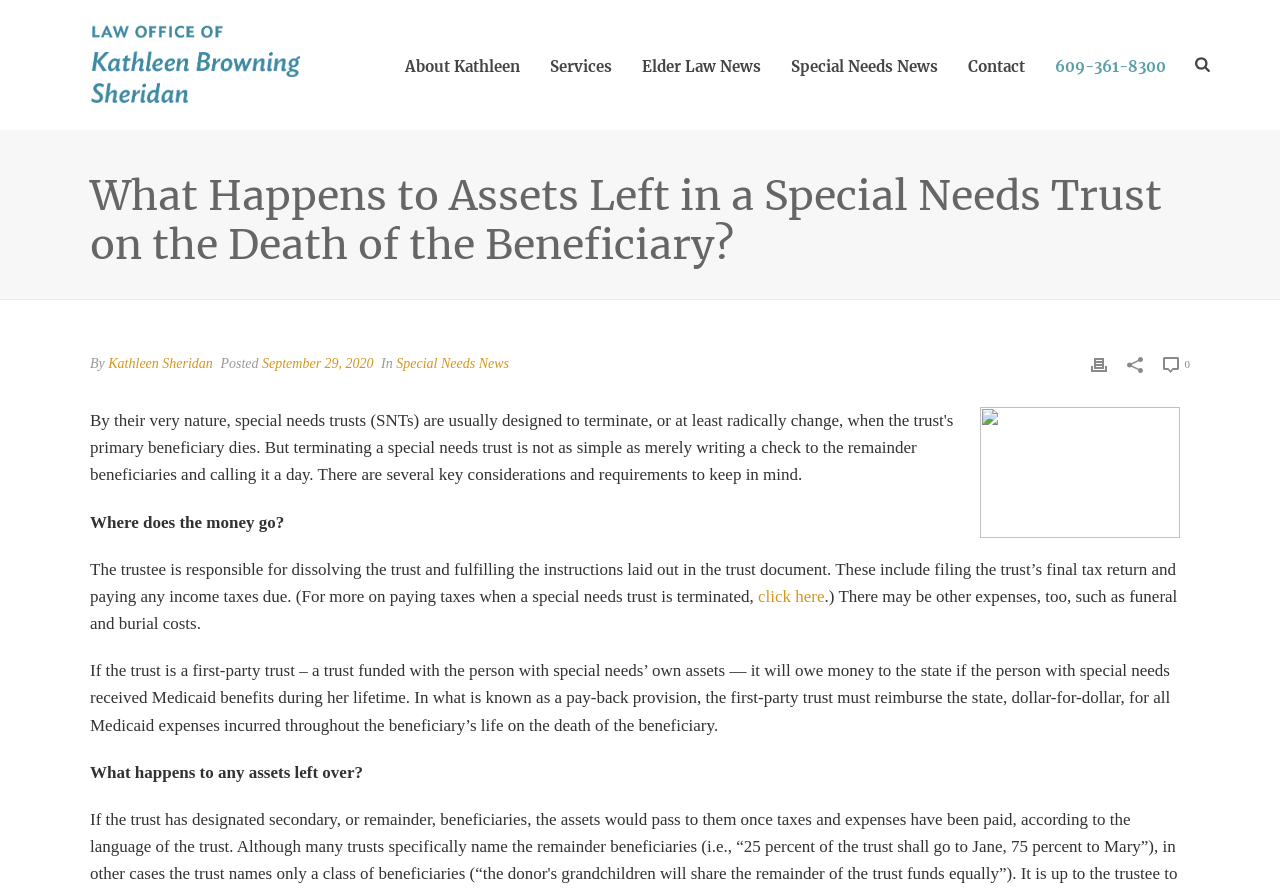What is the main title displayed on this webpage?

What Happens to Assets Left in a Special Needs Trust on the Death of the Beneficiary?